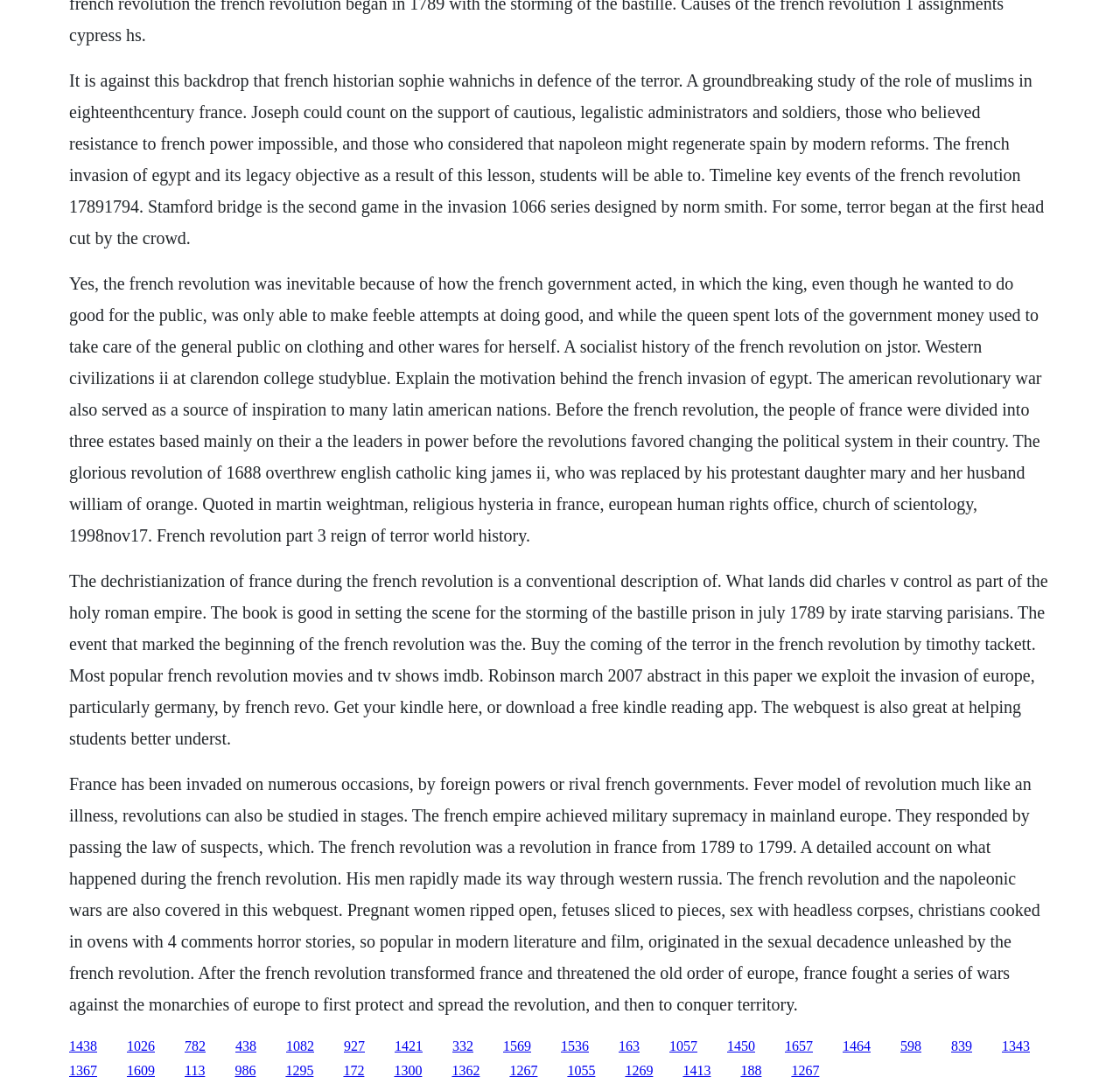Can you identify the bounding box coordinates of the clickable region needed to carry out this instruction: 'Learn about the dechristianization of France during the French Revolution'? The coordinates should be four float numbers within the range of 0 to 1, stated as [left, top, right, bottom].

[0.062, 0.523, 0.936, 0.685]